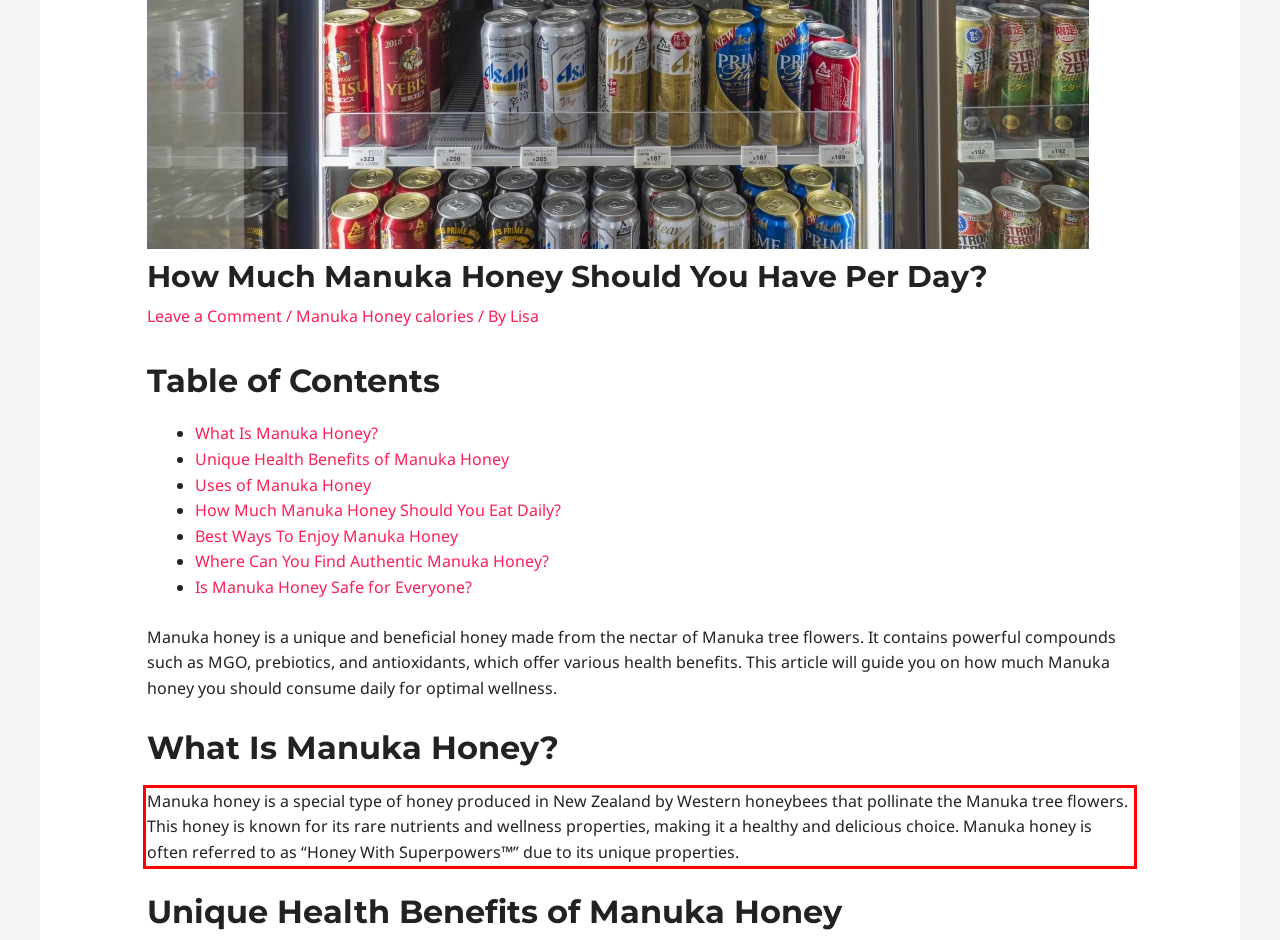Please identify the text within the red rectangular bounding box in the provided webpage screenshot.

Manuka honey is a special type of honey produced in New Zealand by Western honeybees that pollinate the Manuka tree flowers. This honey is known for its rare nutrients and wellness properties, making it a healthy and delicious choice. Manuka honey is often referred to as “Honey With Superpowers™” due to its unique properties.